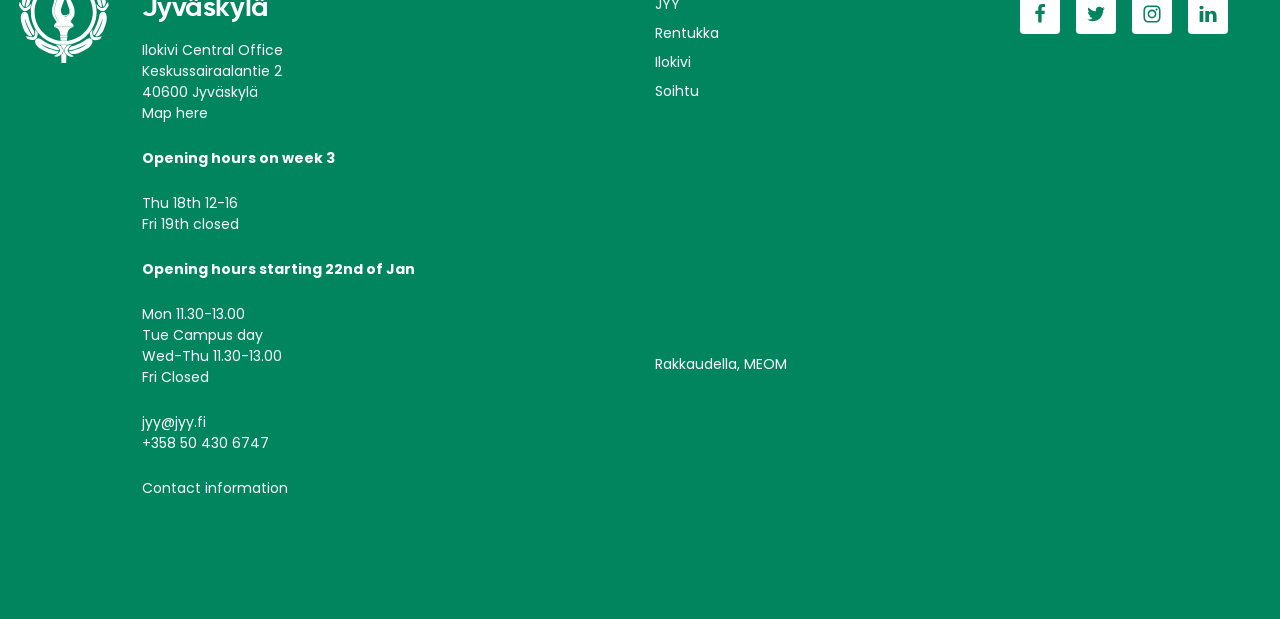Find the bounding box of the UI element described as: "Contact information". The bounding box coordinates should be given as four float values between 0 and 1, i.e., [left, top, right, bottom].

[0.111, 0.772, 0.225, 0.804]